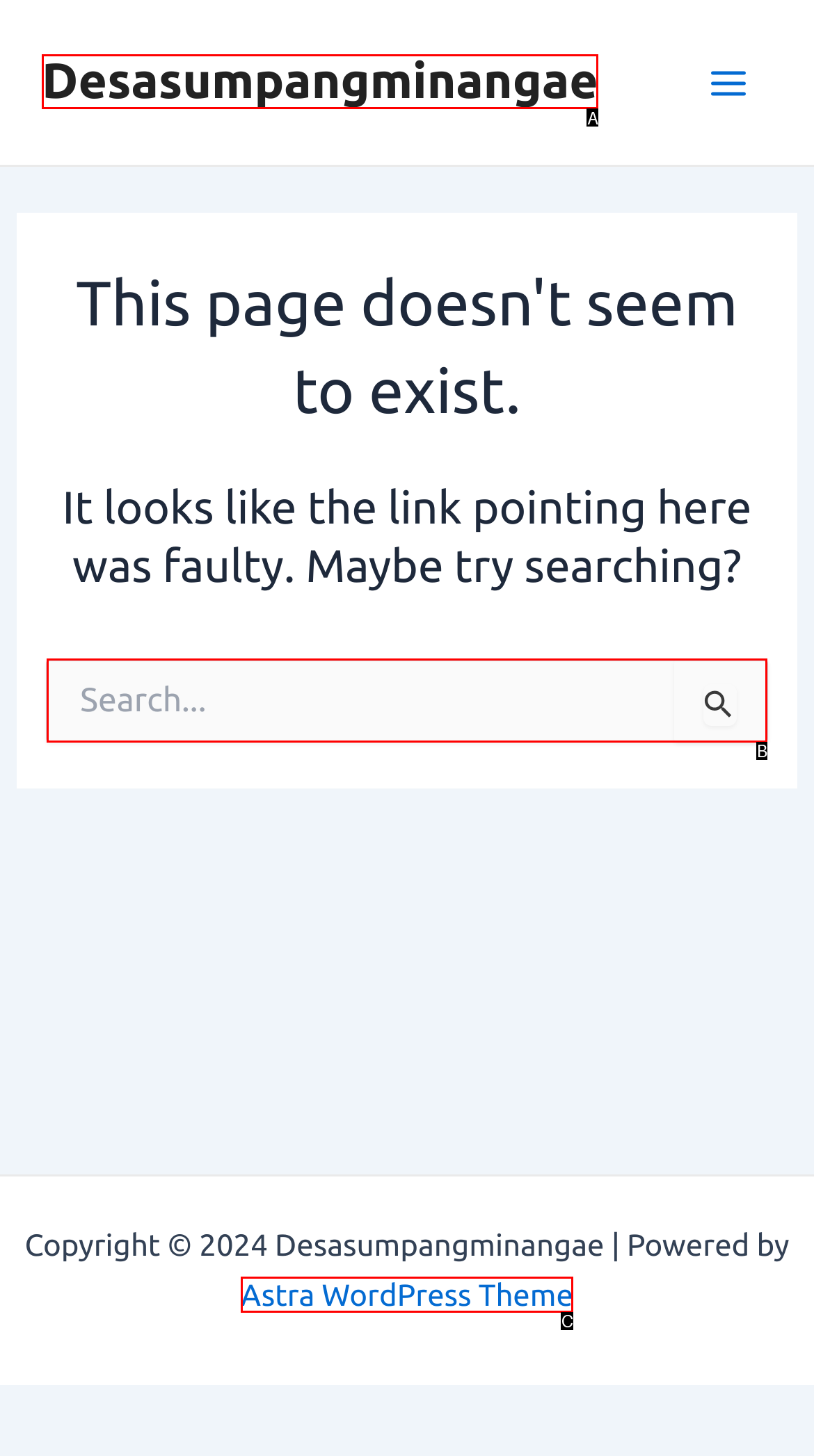From the provided options, which letter corresponds to the element described as: parent_node: Search for: name="s" placeholder="Search..."
Answer with the letter only.

B